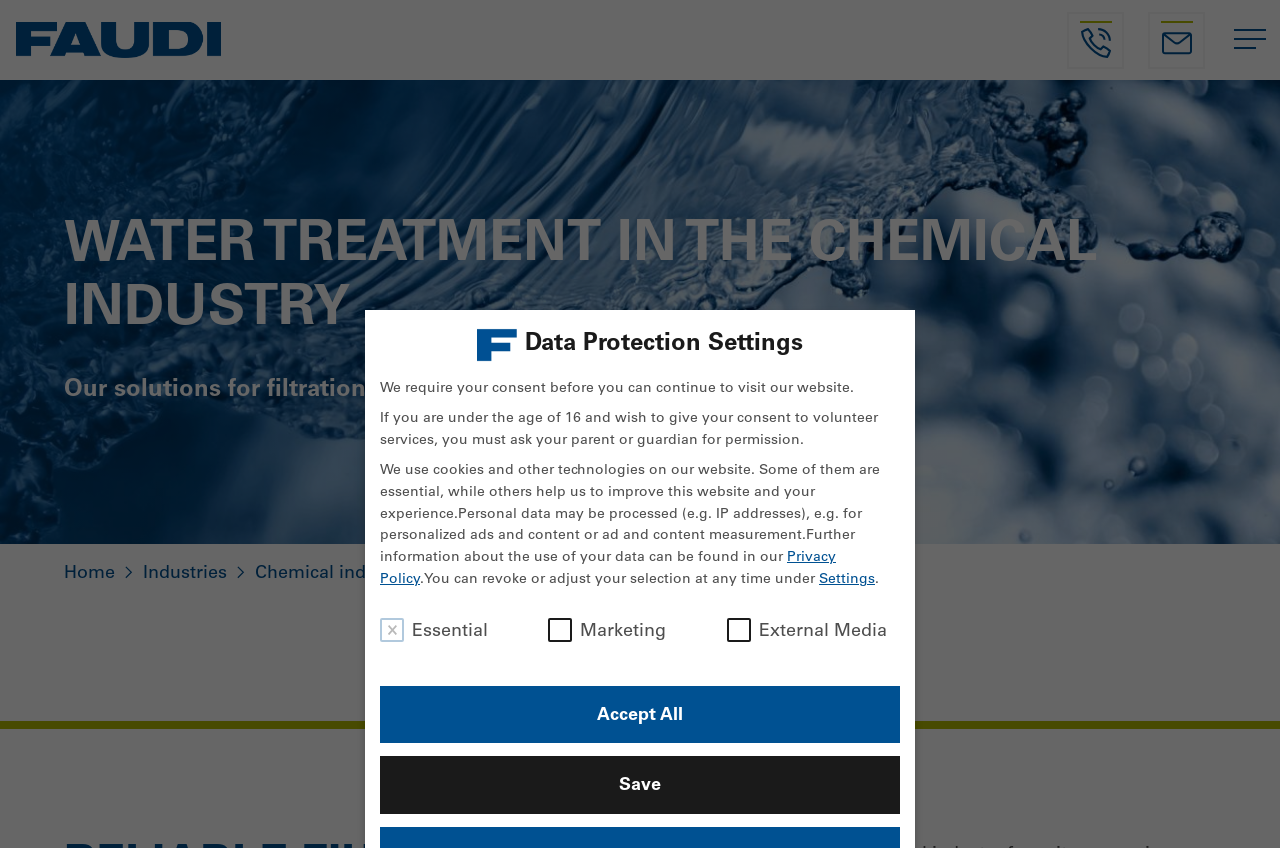Use one word or a short phrase to answer the question provided: 
How many checkboxes are there in the Data Protection Settings section?

3